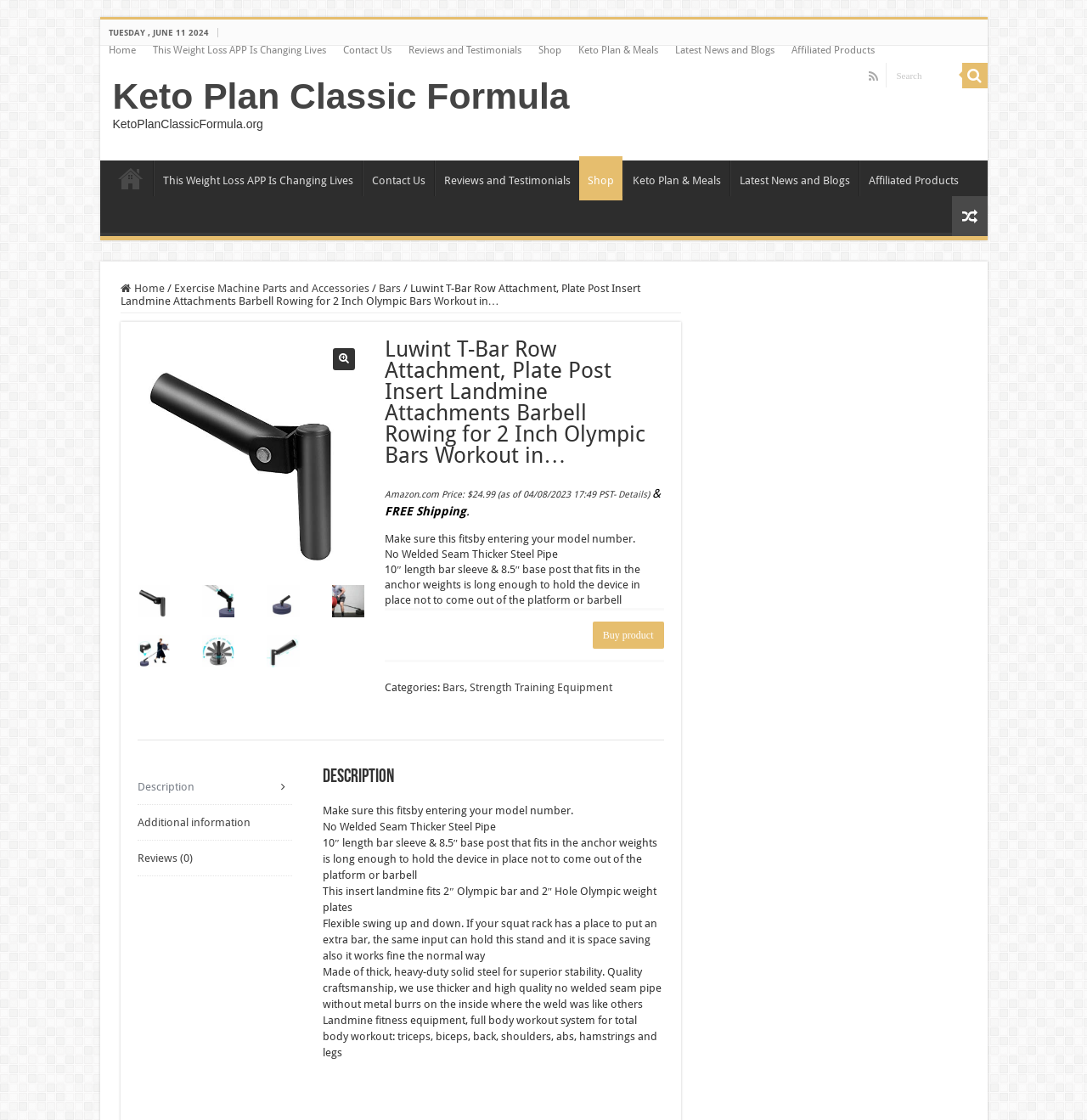From the element description: "Details", extract the bounding box coordinates of the UI element. The coordinates should be expressed as four float numbers between 0 and 1, in the order [left, top, right, bottom].

[0.569, 0.437, 0.596, 0.447]